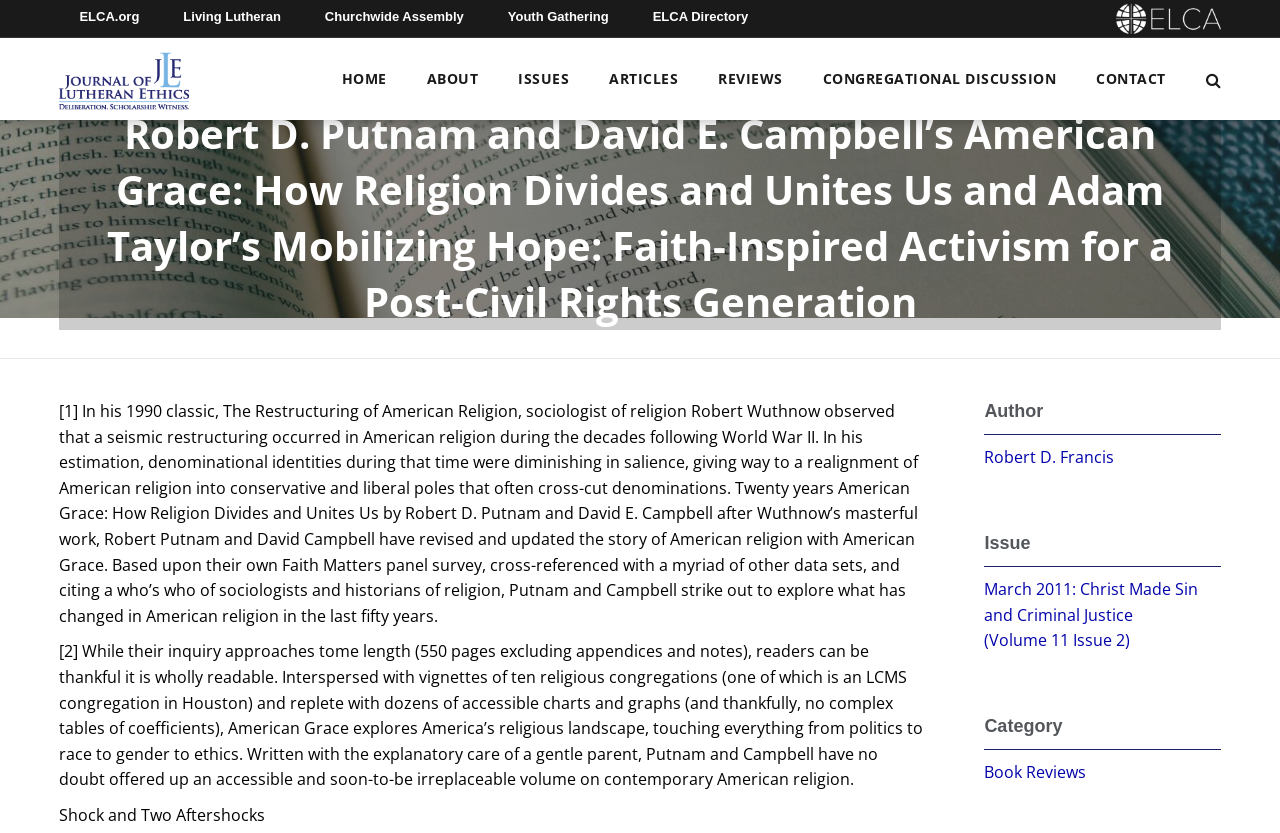Describe all the visual and textual components of the webpage comprehensively.

The webpage appears to be an article or book review page from the Journal of Lutheran Ethics. At the top left corner, there is an ELCA logo image, and next to it, a Journal of Lutheran Ethics logo link. Below these logos, there is a navigation menu with links to HOME, ABOUT, ISSUES, ARTICLES, REVIEWS, CONGREGATIONAL DISCUSSION, and CONTACT, arranged horizontally from left to right.

The main content of the page is a book review article, with a heading that mentions the title of the book being reviewed, "Robert D. Putnam and David E. Campbell’s American Grace: How Religion Divides and Unites Us and Adam Taylor’s Mobilizing Hope: Faith-Inspired Activism for a Post-Civil Rights Generation". Below the heading, there are three paragraphs of text that discuss the book's content and the authors' approach to exploring American religion.

To the right of the main content, there are three sections with headings: "Author", "Issue", and "Category". The "Author" section has a link to the author's name, Robert D. Francis. The "Issue" section has a link to the issue details, "March 2011: Christ Made Sin and Criminal Justice (Volume 11 Issue 02)". The "Category" section has a link to the category, "Book Reviews".